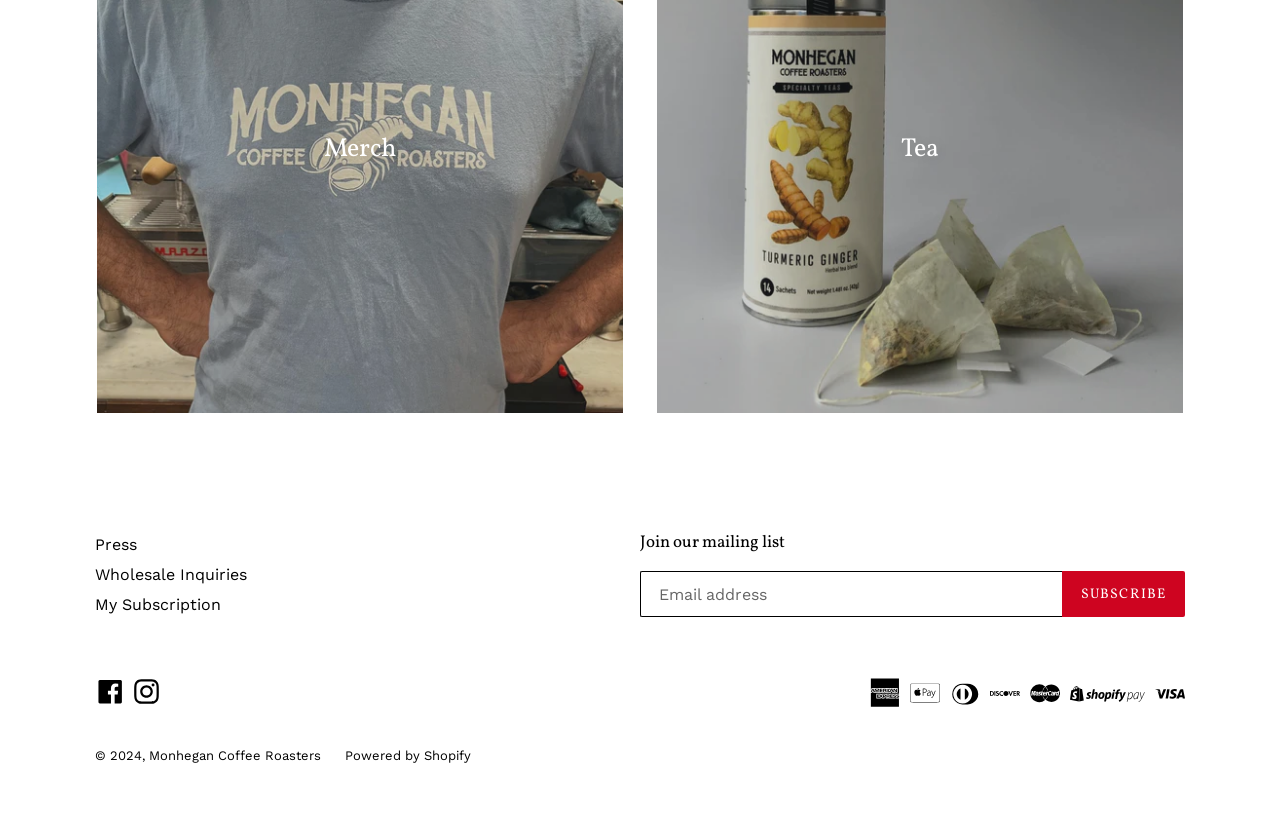What is the name of the company that powered the website?
Provide a fully detailed and comprehensive answer to the question.

The link element with the text 'Powered by Shopify' indicates that the company powering the website is Shopify.